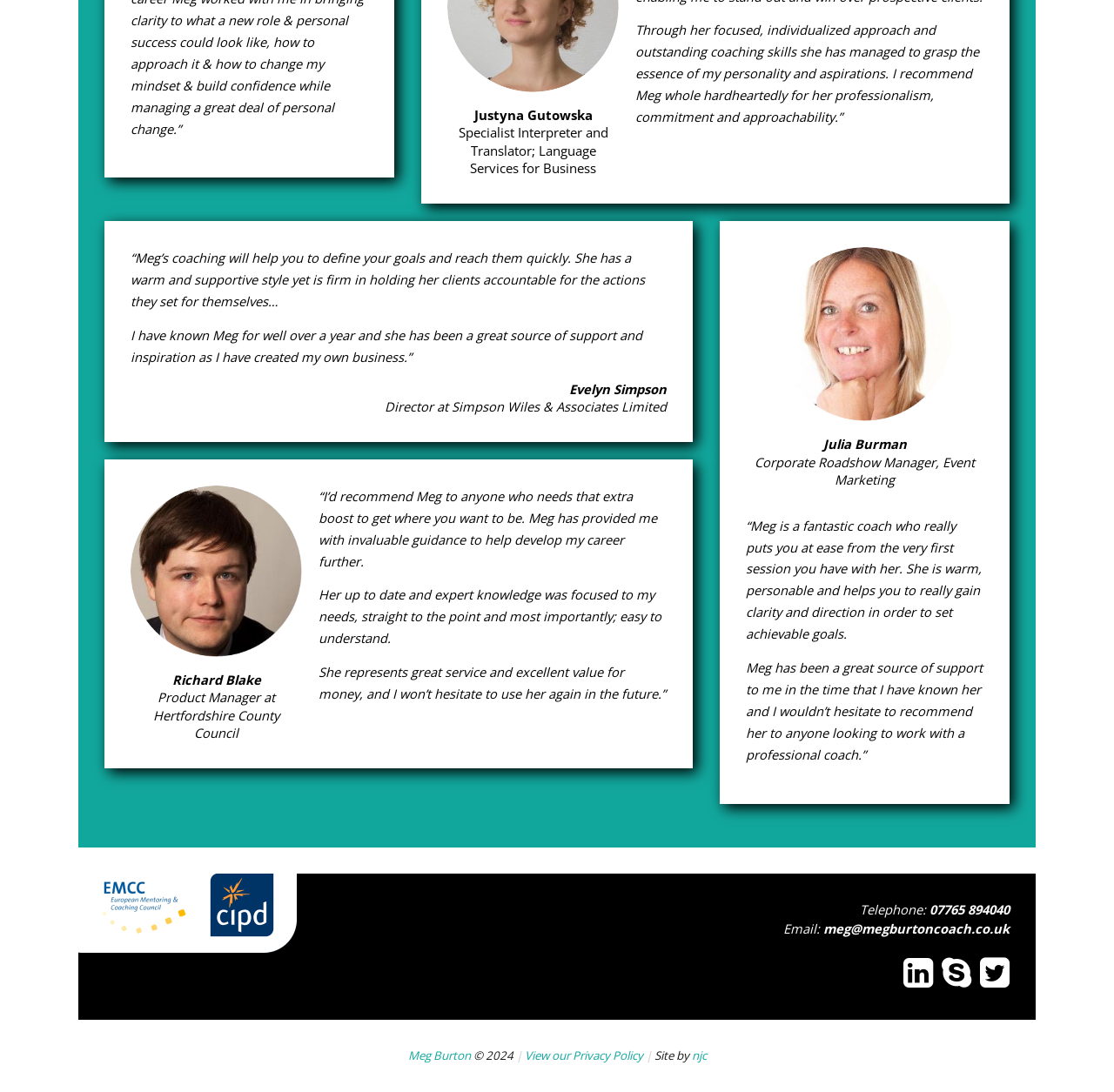How many social media links are there at the bottom of the webpage?
Based on the image, provide your answer in one word or phrase.

3